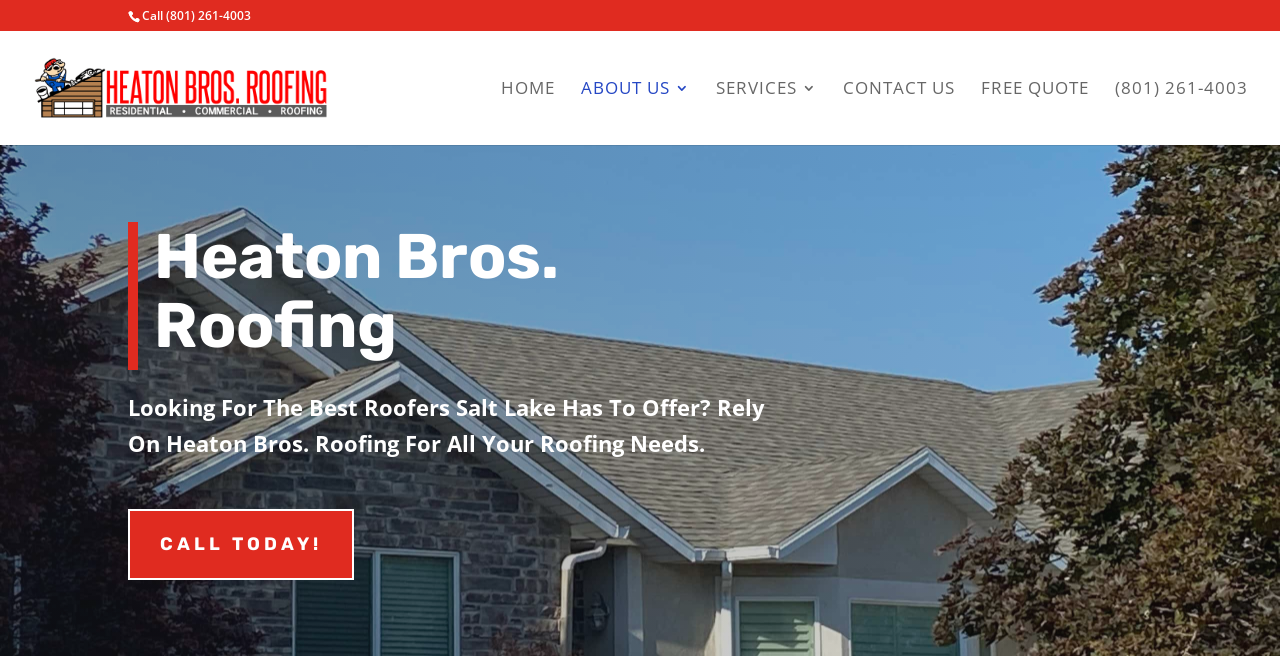Can you show the bounding box coordinates of the region to click on to complete the task described in the instruction: "Get a free quote"?

[0.766, 0.122, 0.851, 0.218]